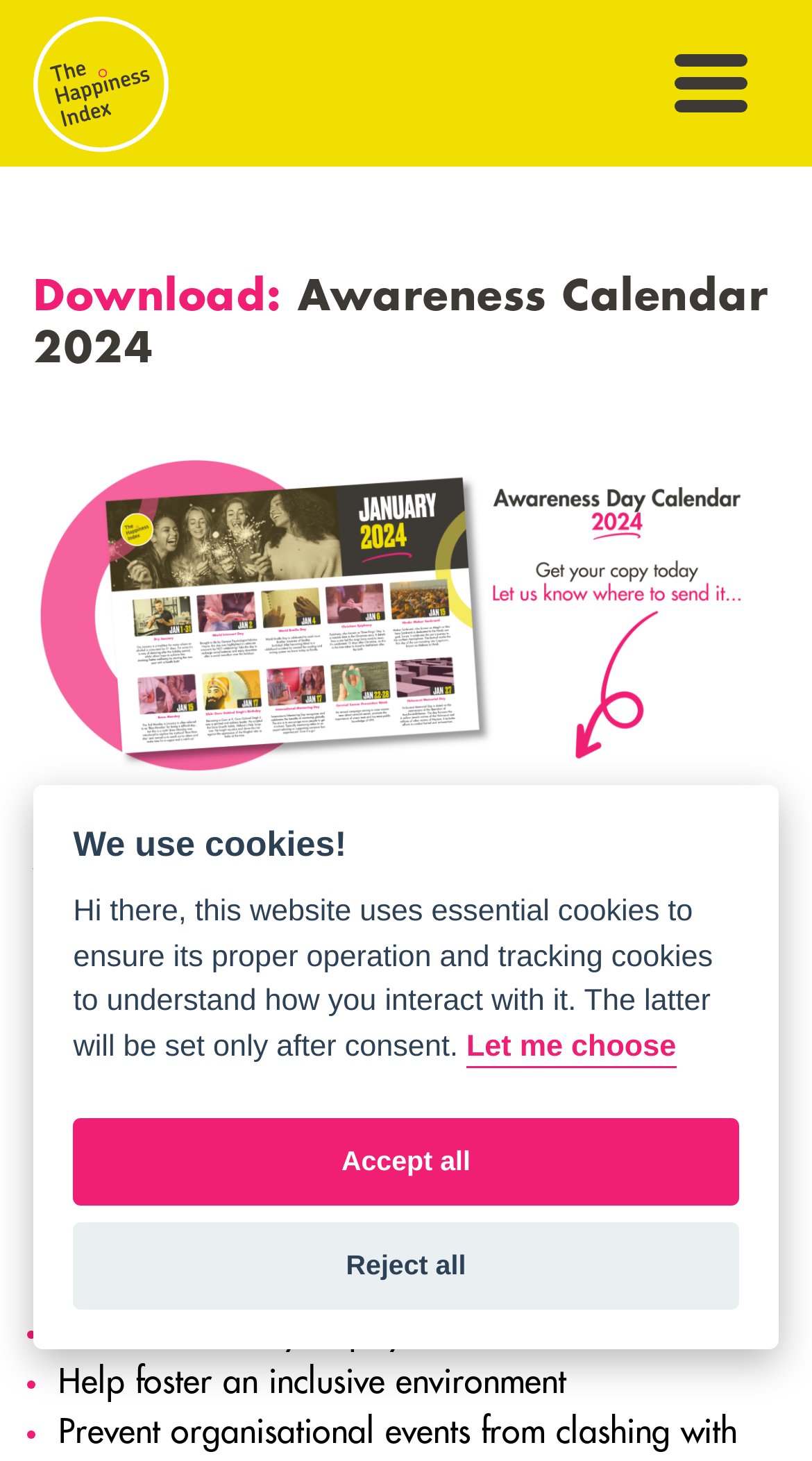Review the image closely and give a comprehensive answer to the question: What is the logo of the website?

The logo of the website is 'The Happiness Index Logo', which is an image element at the top of the webpage. It is likely the logo of the organization or company that created the awareness calendar.